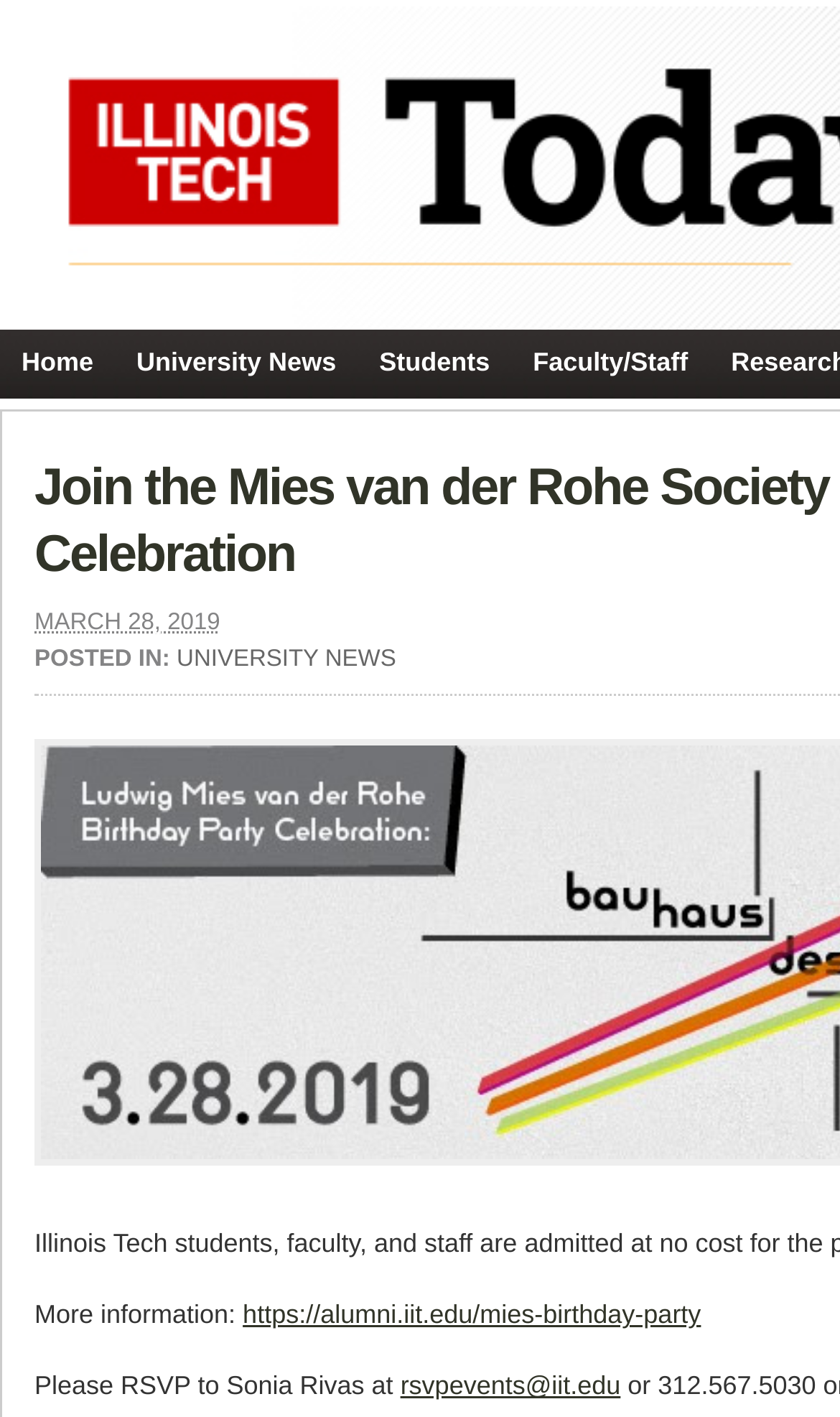What is the date of the Mies Birthday Party?
Based on the content of the image, thoroughly explain and answer the question.

I found the date 'MARCH 28, 2019' in the StaticText element, which is a child of the Abbr element with the timestamp '2019-03-28T10:03:56-05:00'.